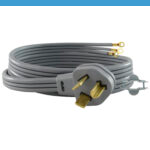Provide an in-depth description of all elements within the image.

This image displays a 10-30 Replacement Dryer Cord, SKU: 40105, featuring a robust design. The gray cord is coiled neatly, showcasing a 10-30 plug at one end, which is typically used for high-power appliances like dryers. The plug is equipped with three prongs for secure connectivity, ensuring optimal power delivery. This high-quality replacement cord is essential for safely connecting your dryer to the power source, providing a reliable electrical solution for your home or office.